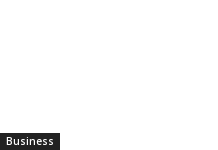What is the aesthetic of the footer section?
Refer to the screenshot and deliver a thorough answer to the question presented.

The overall aesthetic of the footer section is simple and functional, inviting users to delve deeper into the site's offerings, which suggests that the design is clean, easy to use, and focused on providing a seamless user experience.